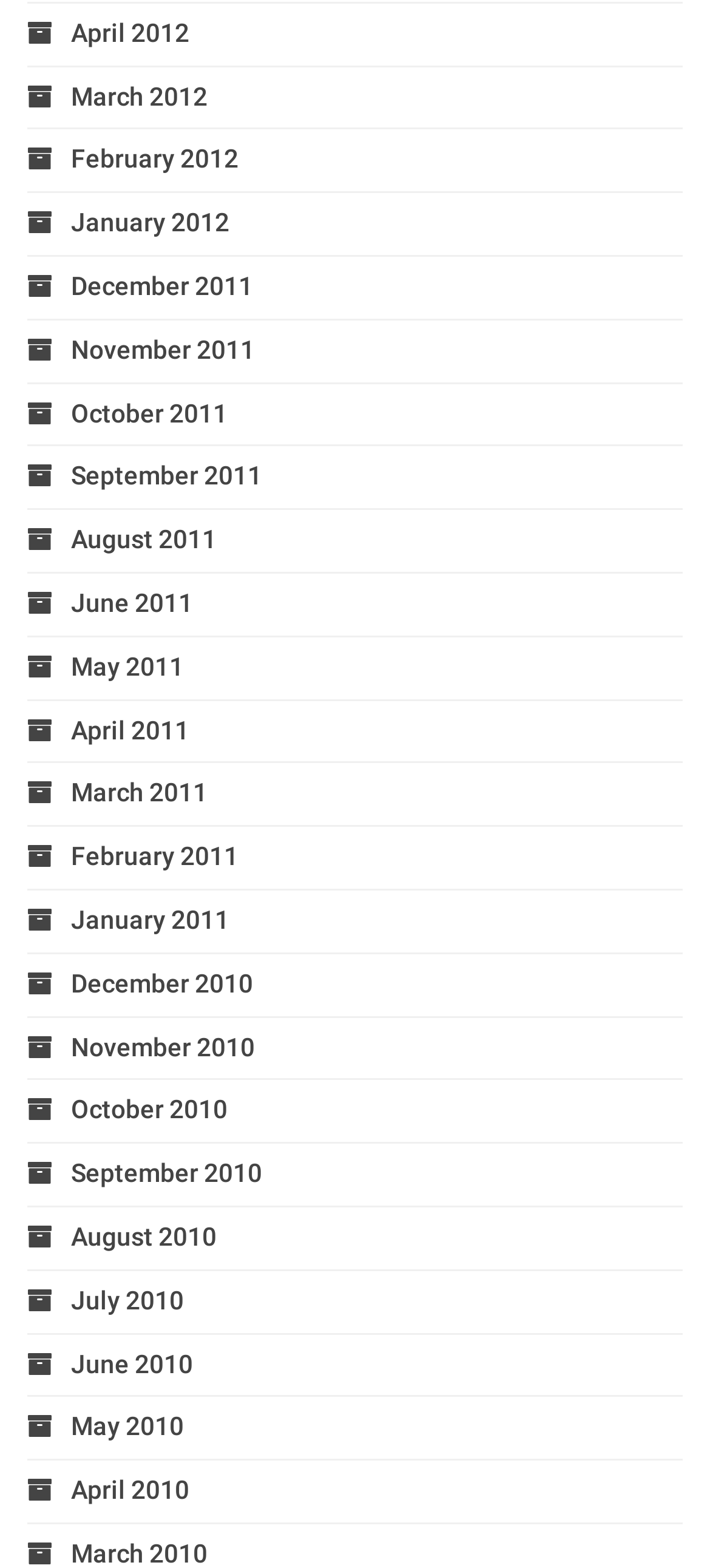Are there any months listed in 2009?
Using the image as a reference, answer with just one word or a short phrase.

No